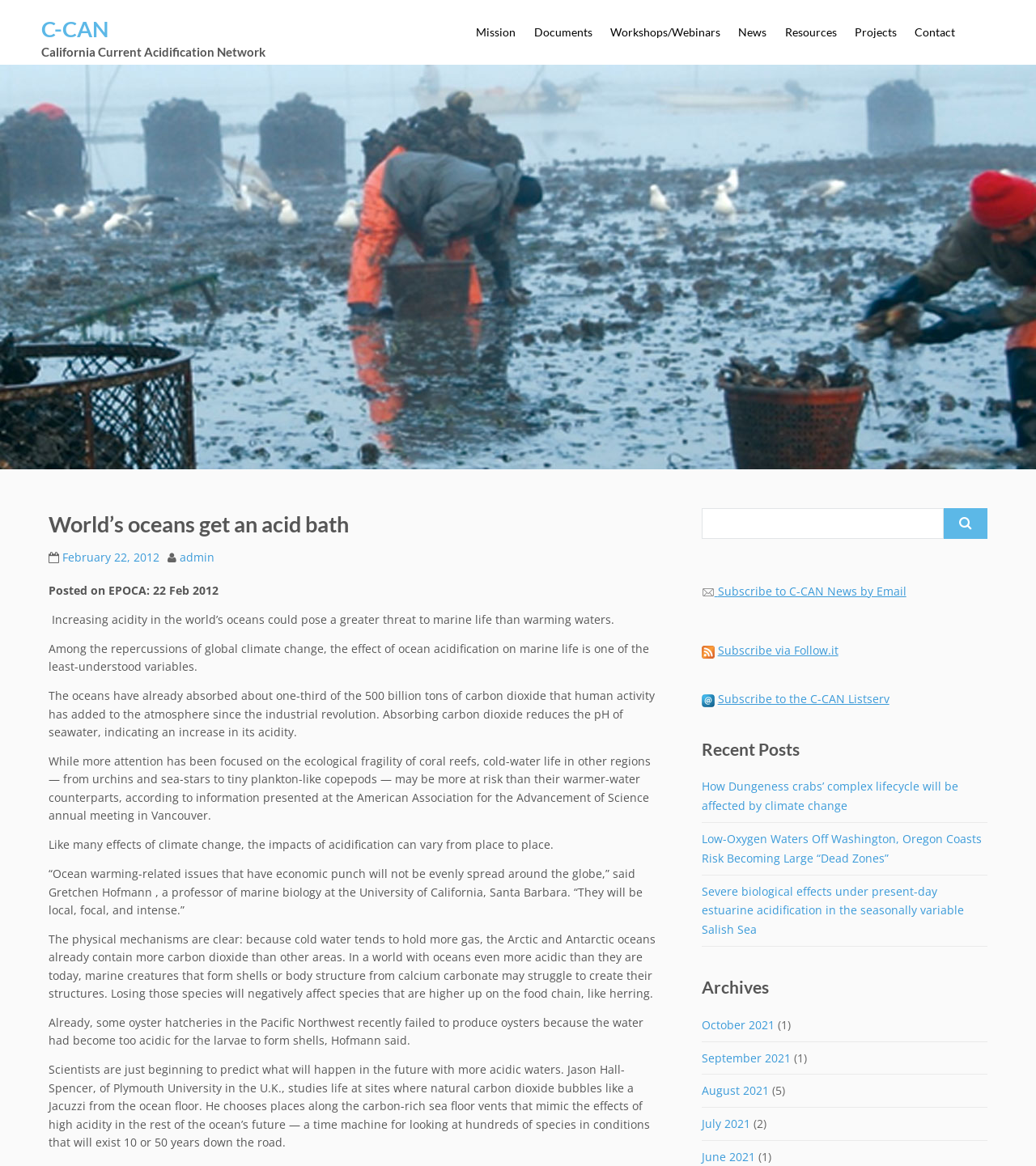What is the name of the organization?
Answer the question with a detailed explanation, including all necessary information.

The name of the organization can be found in the heading element at the top of the webpage, which reads 'C-CAN'.